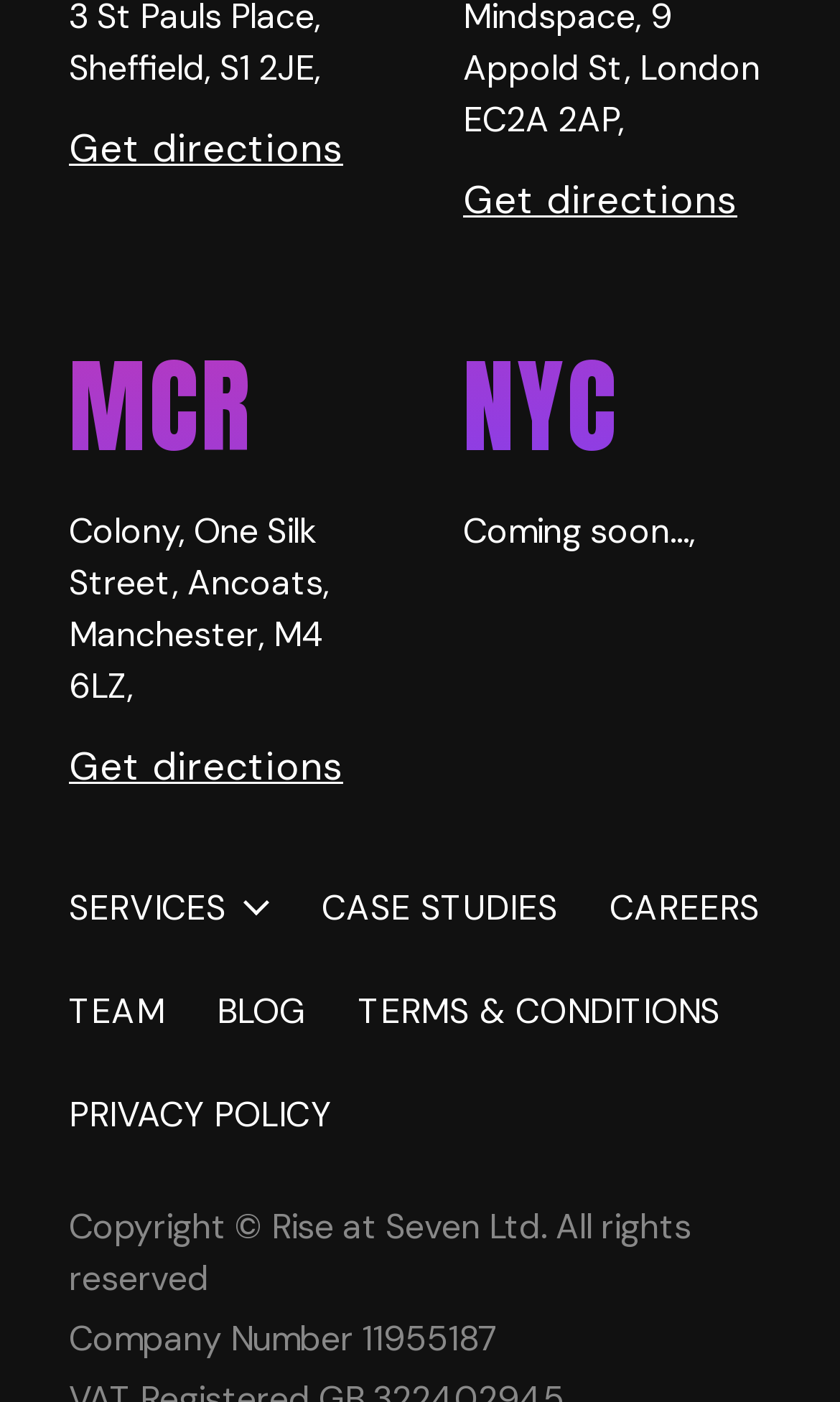Find the bounding box coordinates of the clickable region needed to perform the following instruction: "Get directions to MCR". The coordinates should be provided as four float numbers between 0 and 1, i.e., [left, top, right, bottom].

[0.082, 0.086, 0.408, 0.127]